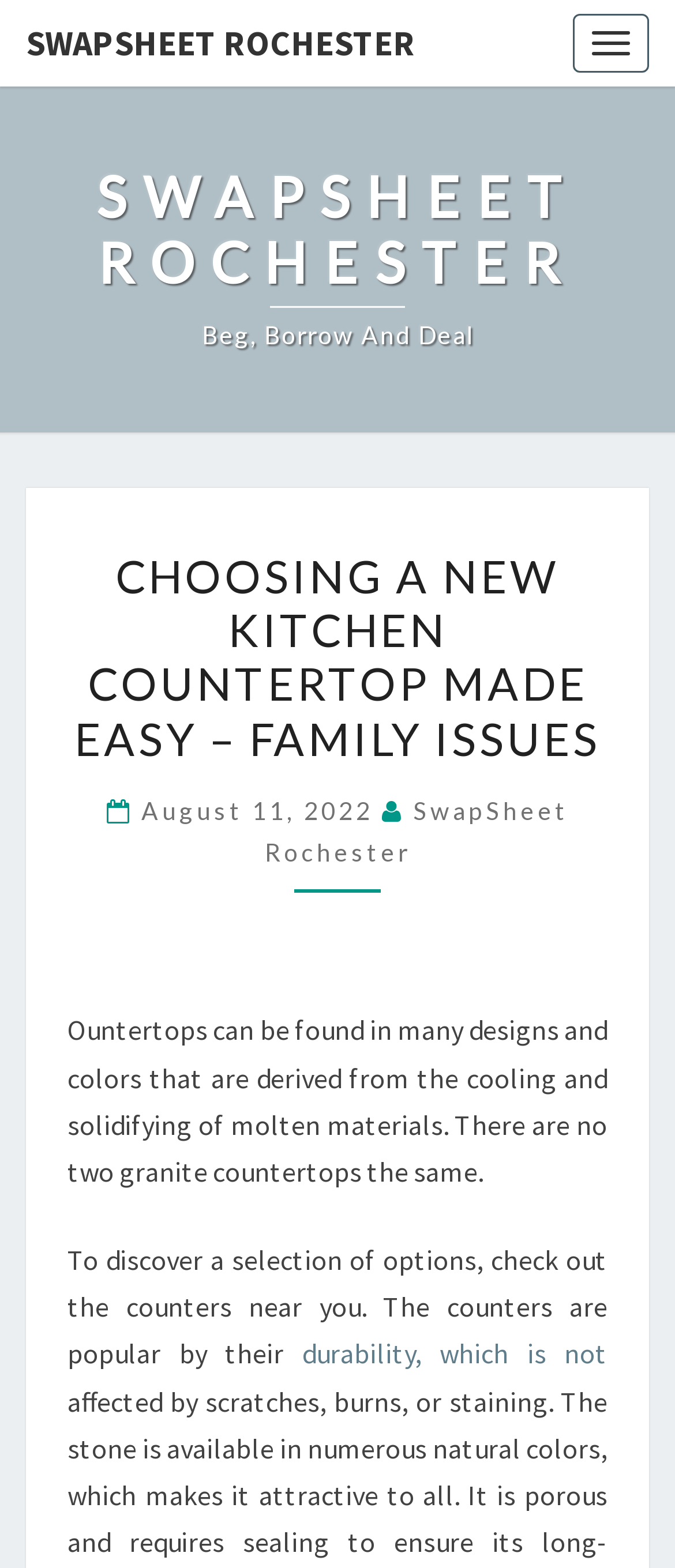What is a characteristic of granite countertops?
Deliver a detailed and extensive answer to the question.

The webpage states that there are no two granite countertops the same, implying that each one has its own unique features and characteristics.